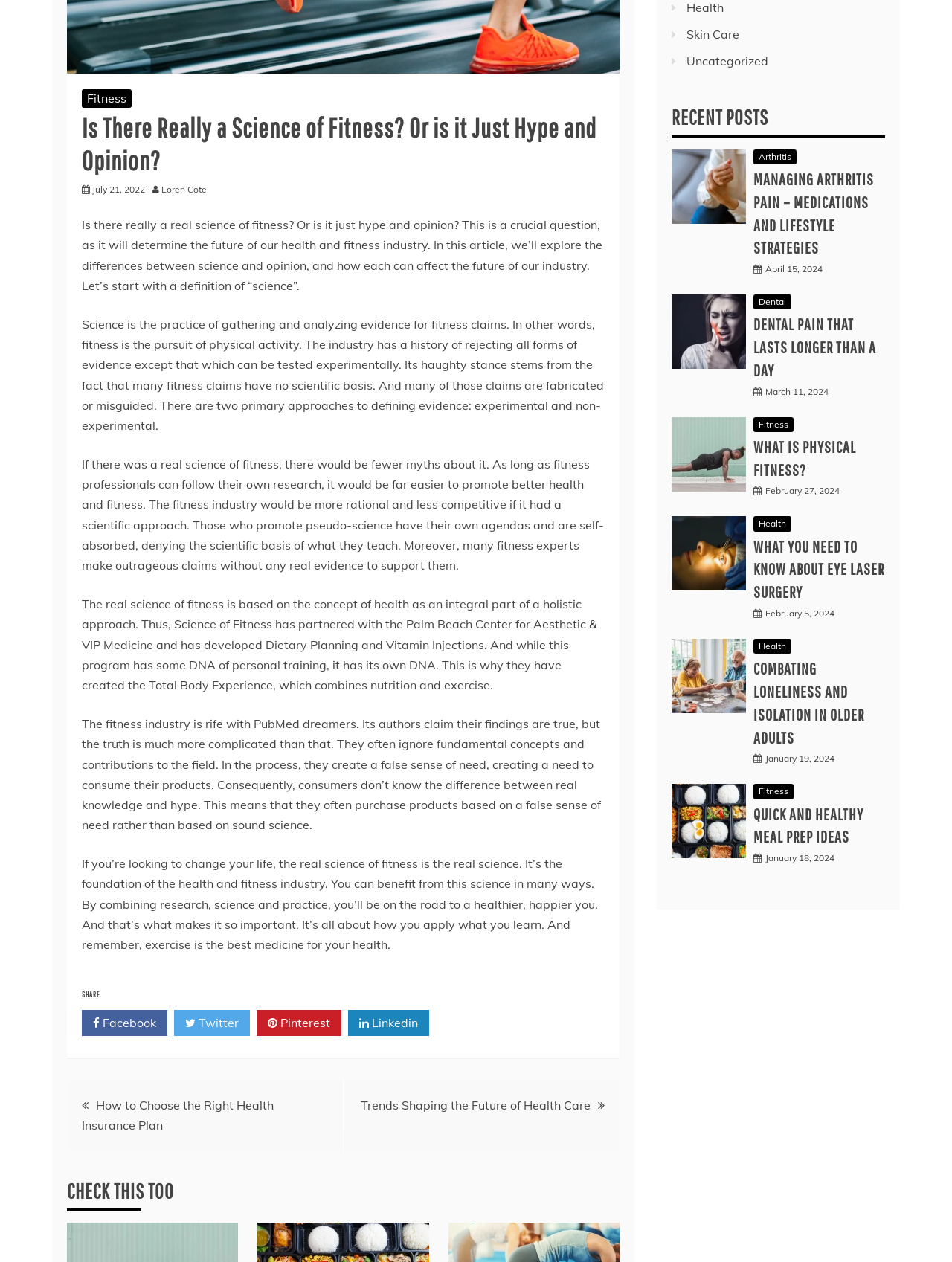Locate the UI element that matches the description What is Physical Fitness? in the webpage screenshot. Return the bounding box coordinates in the format (top-left x, top-left y, bottom-right x, bottom-right y), with values ranging from 0 to 1.

[0.791, 0.346, 0.899, 0.379]